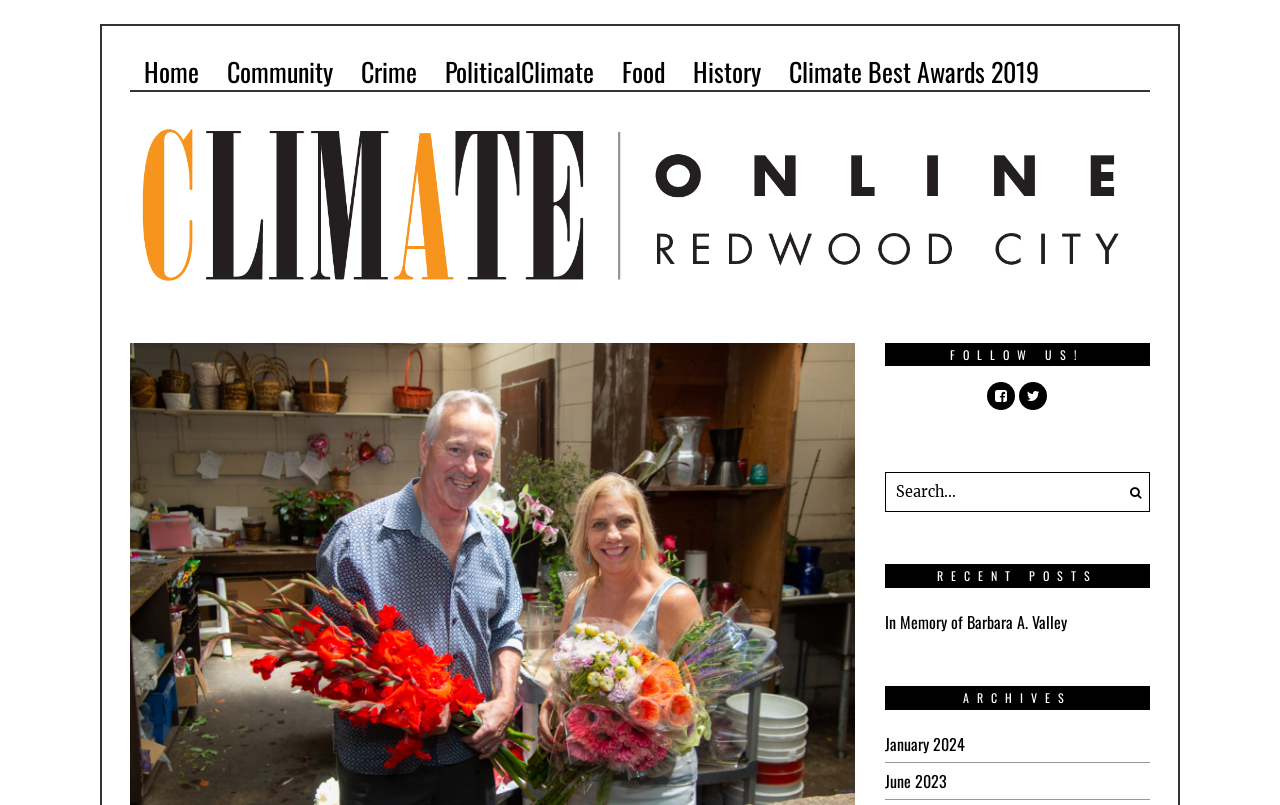Please identify the bounding box coordinates of the area I need to click to accomplish the following instruction: "Read the recent post 'In Memory of Barbara A. Valley'".

[0.691, 0.758, 0.833, 0.788]